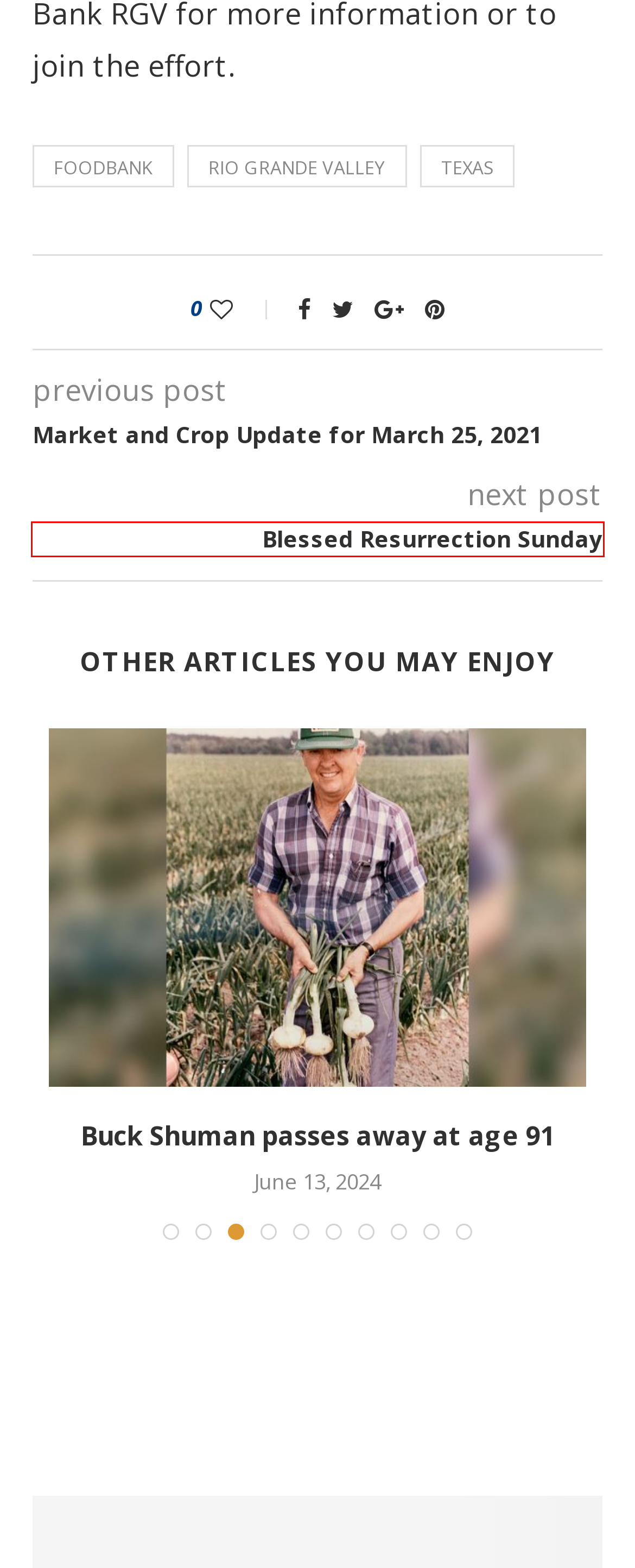You have received a screenshot of a webpage with a red bounding box indicating a UI element. Please determine the most fitting webpage description that matches the new webpage after clicking on the indicated element. The choices are:
A. Market and Crop Update for June 13, 2024 – Onion Business
B. Blessed Resurrection Sunday – Onion Business
C. Market and Crop Update for March 25, 2021 – Onion Business
D. TIPA, HFFVA partner to strengthen Texas produce industry – Onion Business
E. Foodbank – Onion Business
F. Rio Grande Valley – Onion Business
G. Onion Business : Sign Up to Stay in Touch
H. Texas – Onion Business

B